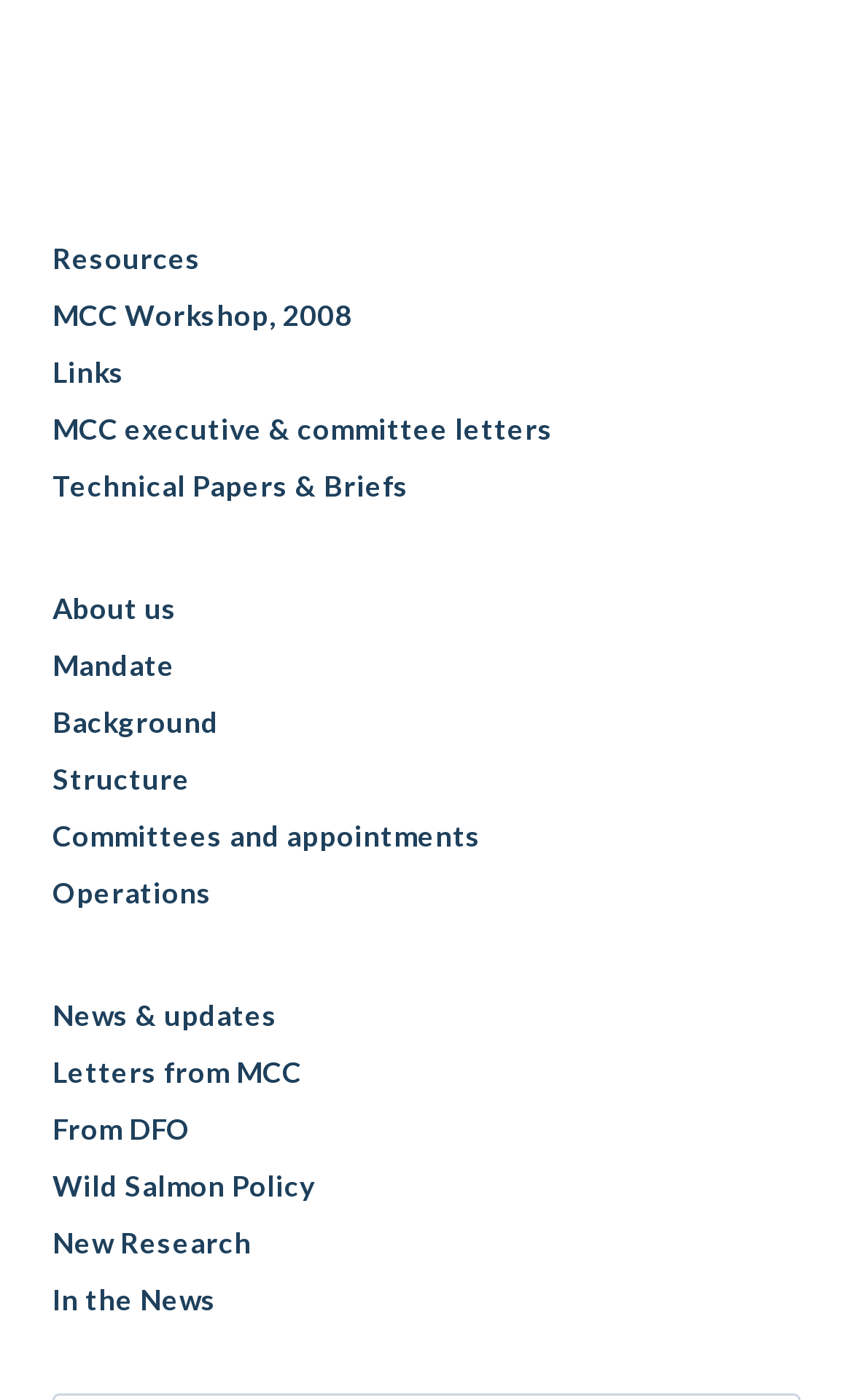Please provide a one-word or phrase answer to the question: 
Is there a link about the organization's structure on the webpage?

Yes